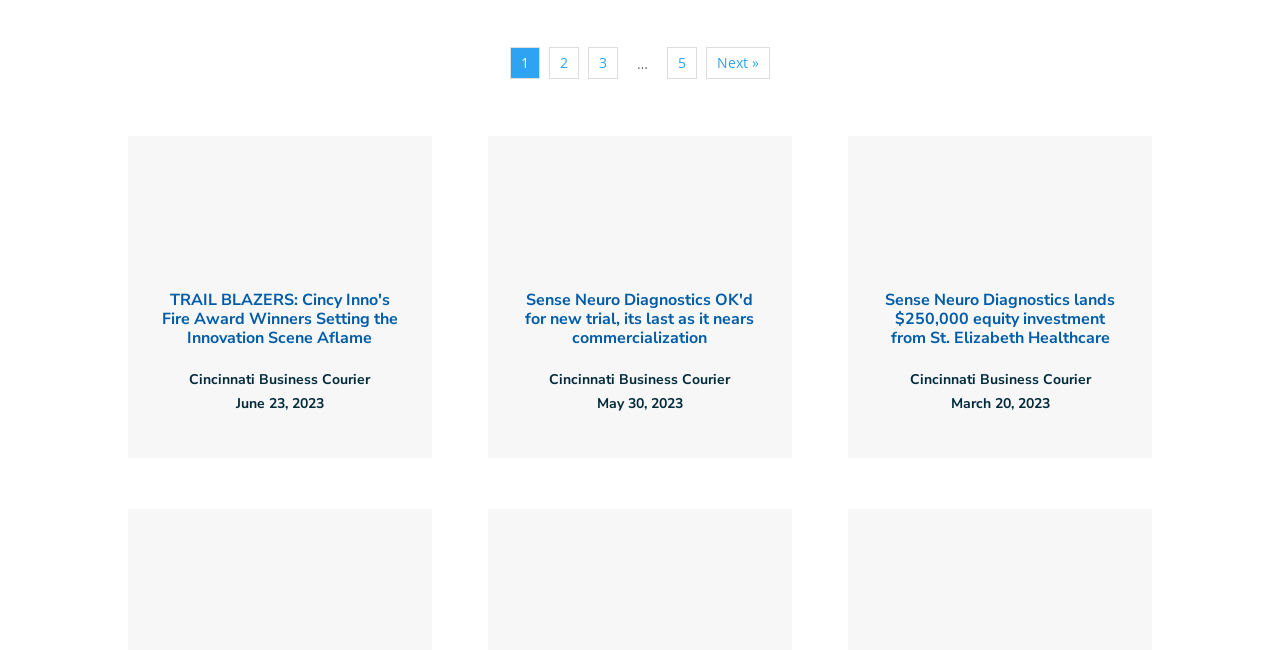Please provide the bounding box coordinates for the element that needs to be clicked to perform the following instruction: "view the third news article". The coordinates should be given as four float numbers between 0 and 1, i.e., [left, top, right, bottom].

[0.686, 0.233, 0.876, 0.42]